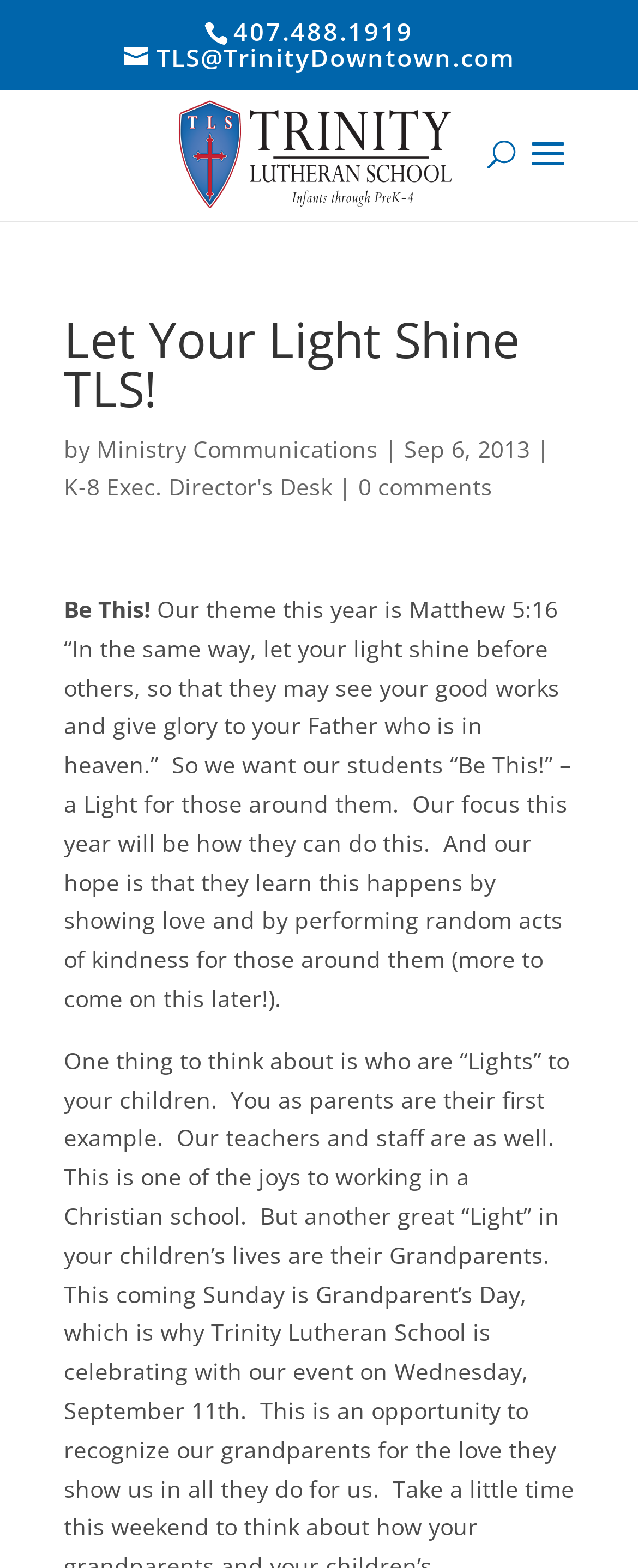Determine the bounding box for the described UI element: "name="s" placeholder="Search …" title="Search for:"".

[0.463, 0.056, 0.823, 0.058]